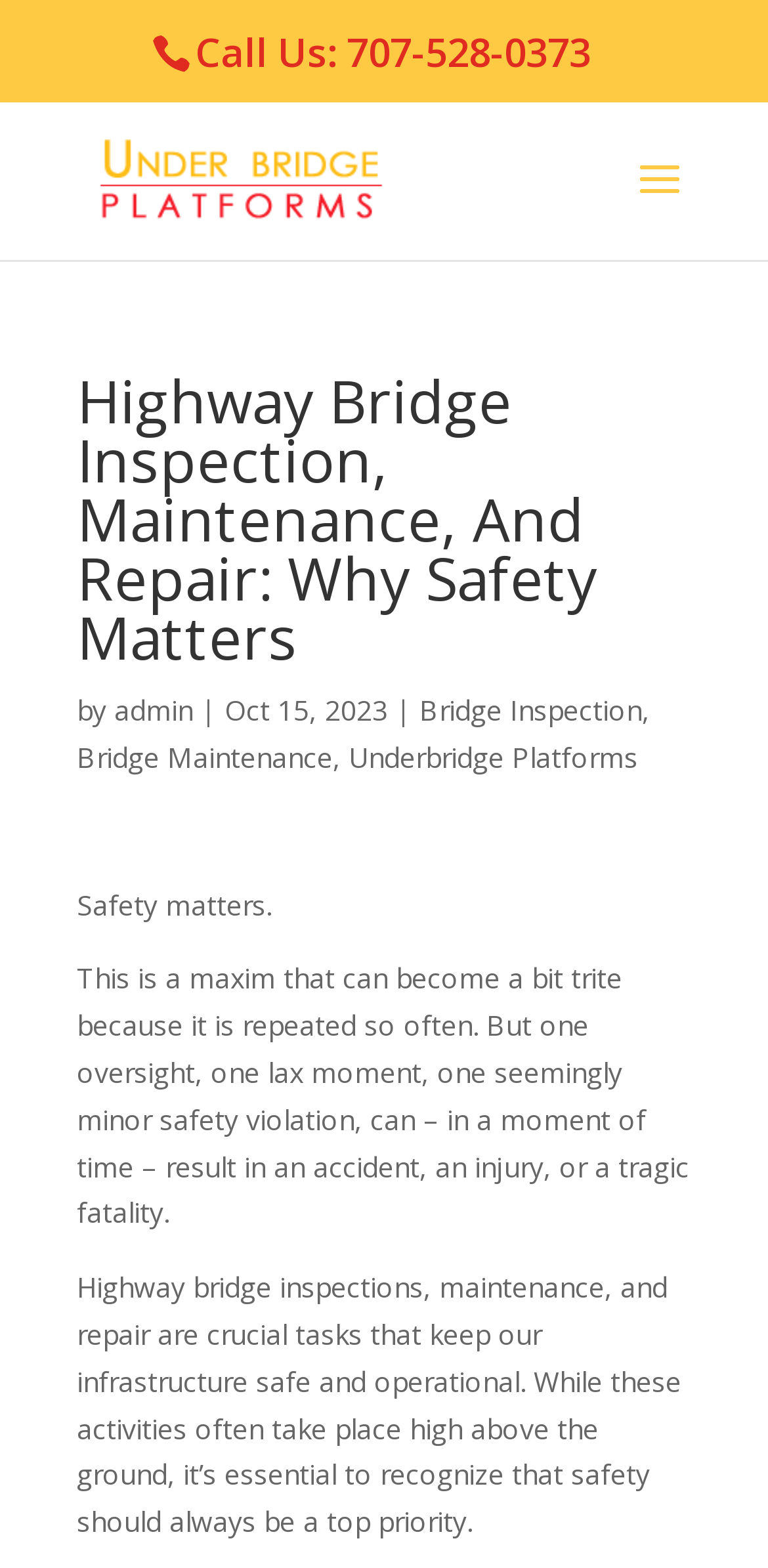Please analyze the image and provide a thorough answer to the question:
What is the phone number to call for bridge inspections?

The phone number can be found on the top of the webpage, in the link element with the text 'Call Us: 707-528-0373'.